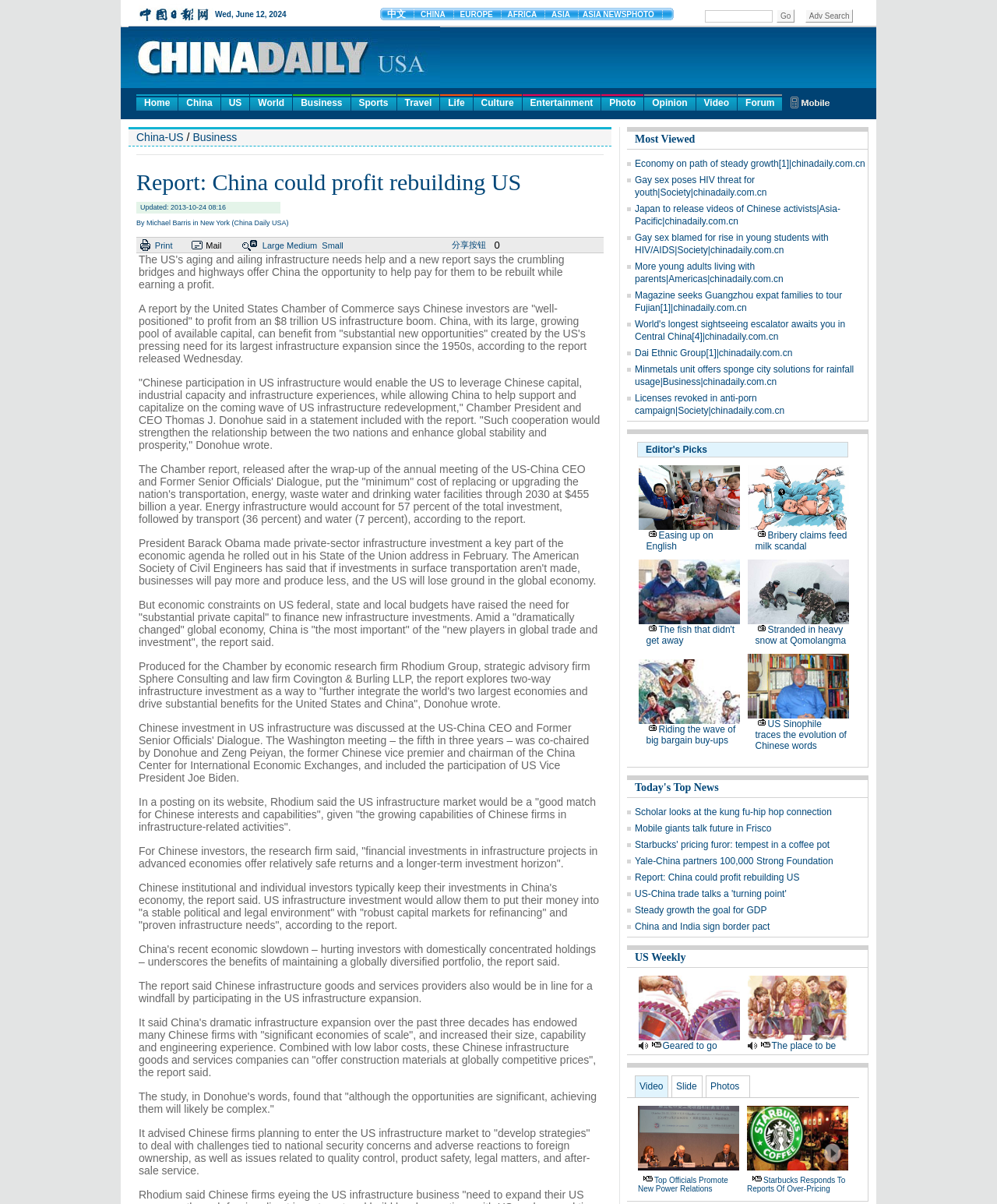Please provide the bounding box coordinates for the element that needs to be clicked to perform the following instruction: "Click the 'Business' link". The coordinates should be given as four float numbers between 0 and 1, i.e., [left, top, right, bottom].

[0.294, 0.078, 0.351, 0.092]